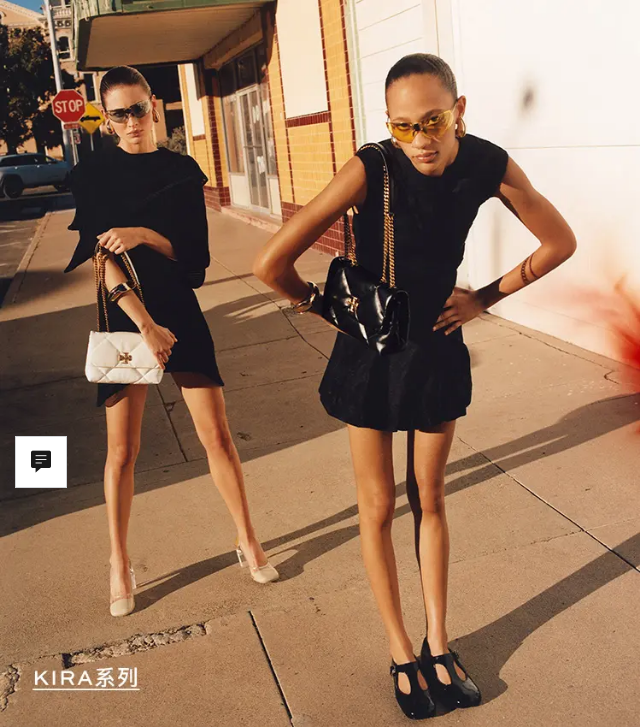What type of sunglasses is the first model wearing? Please answer the question using a single word or phrase based on the image.

Oversized